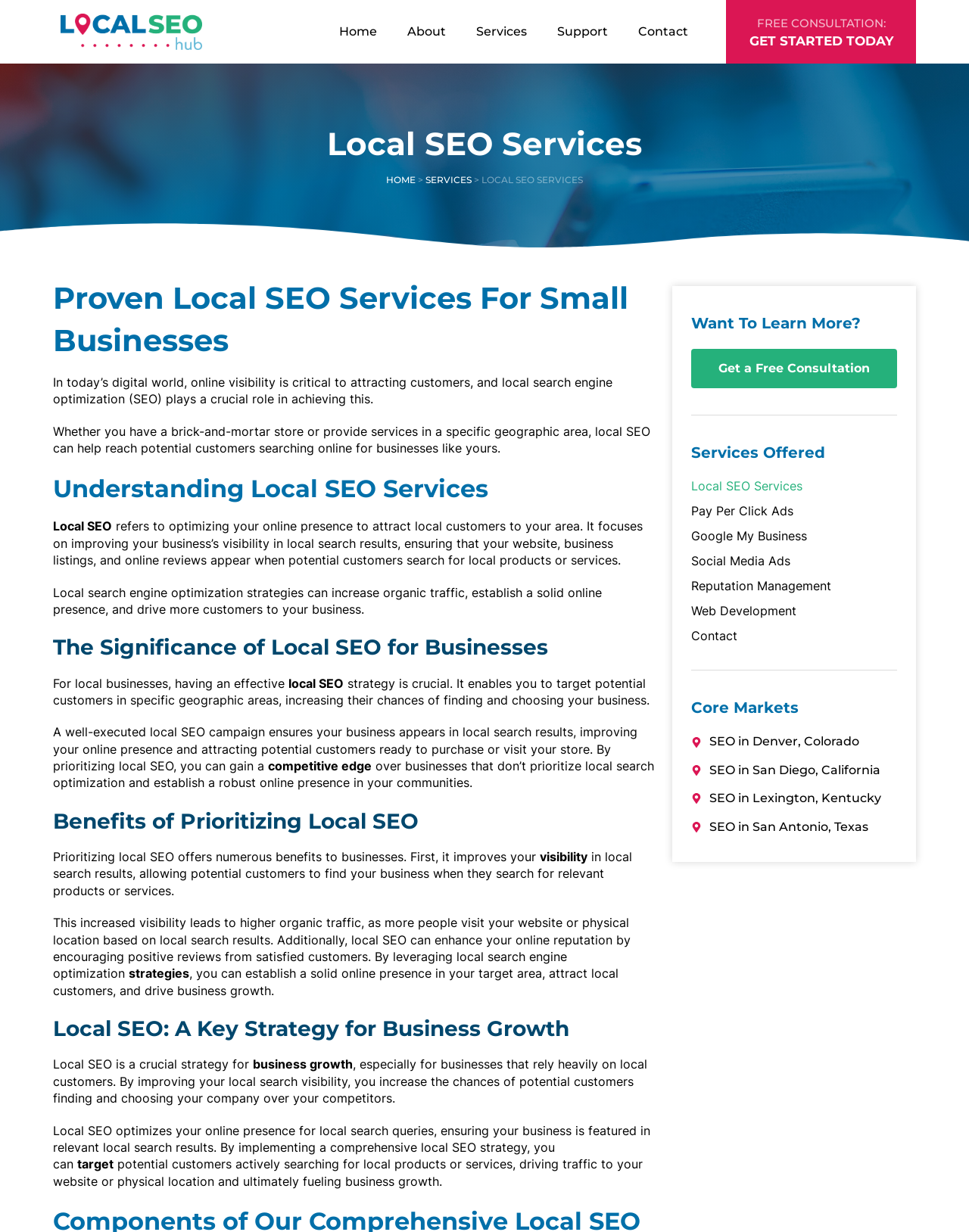Show the bounding box coordinates of the element that should be clicked to complete the task: "Contact us".

[0.643, 0.012, 0.726, 0.04]